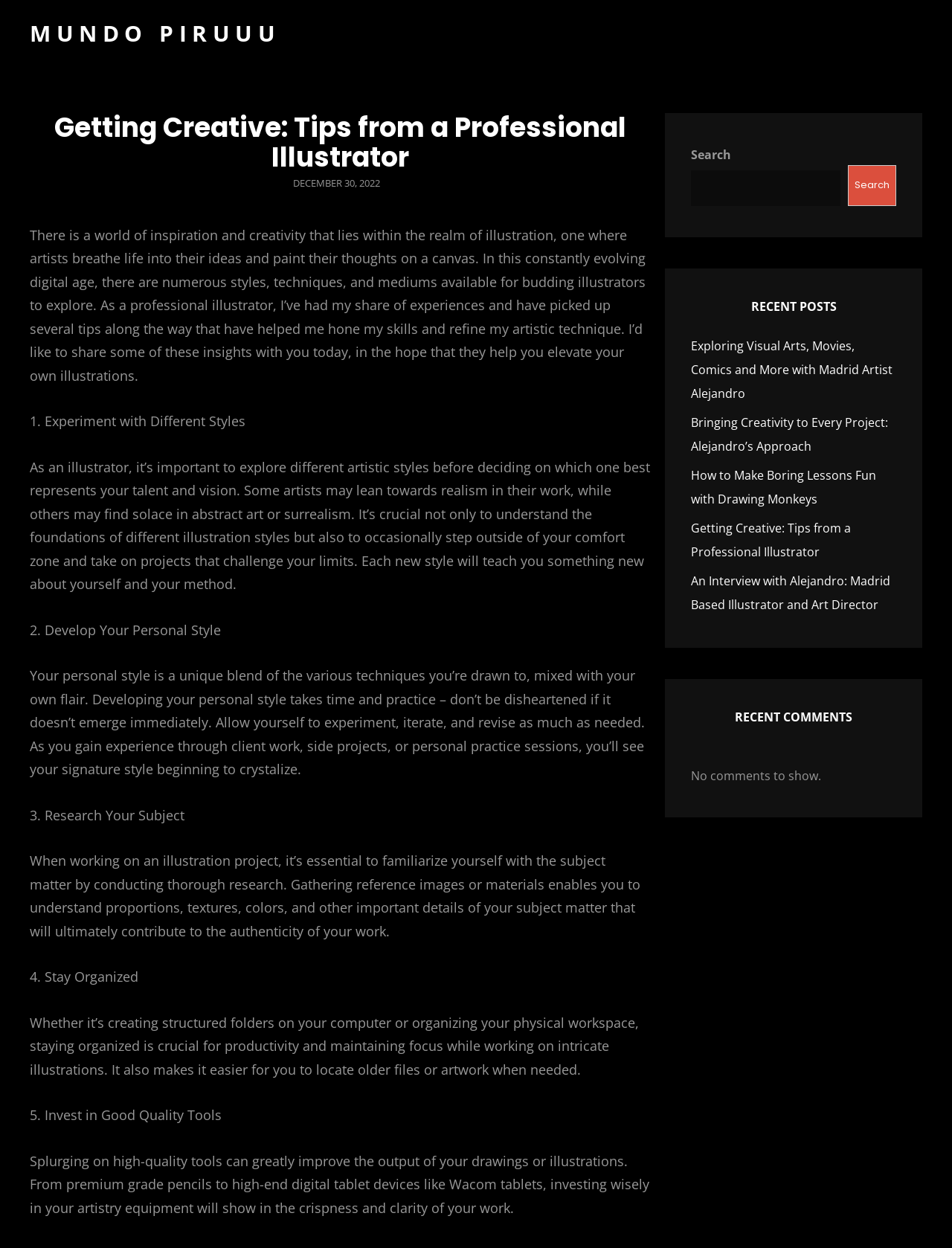How many tips are provided in the article?
Please give a detailed and elaborate answer to the question based on the image.

The article provides 5 tips for illustrators, which are numbered from 1 to 5 and include 'Experiment with Different Styles', 'Develop Your Personal Style', 'Research Your Subject', 'Stay Organized', and 'Invest in Good Quality Tools'.